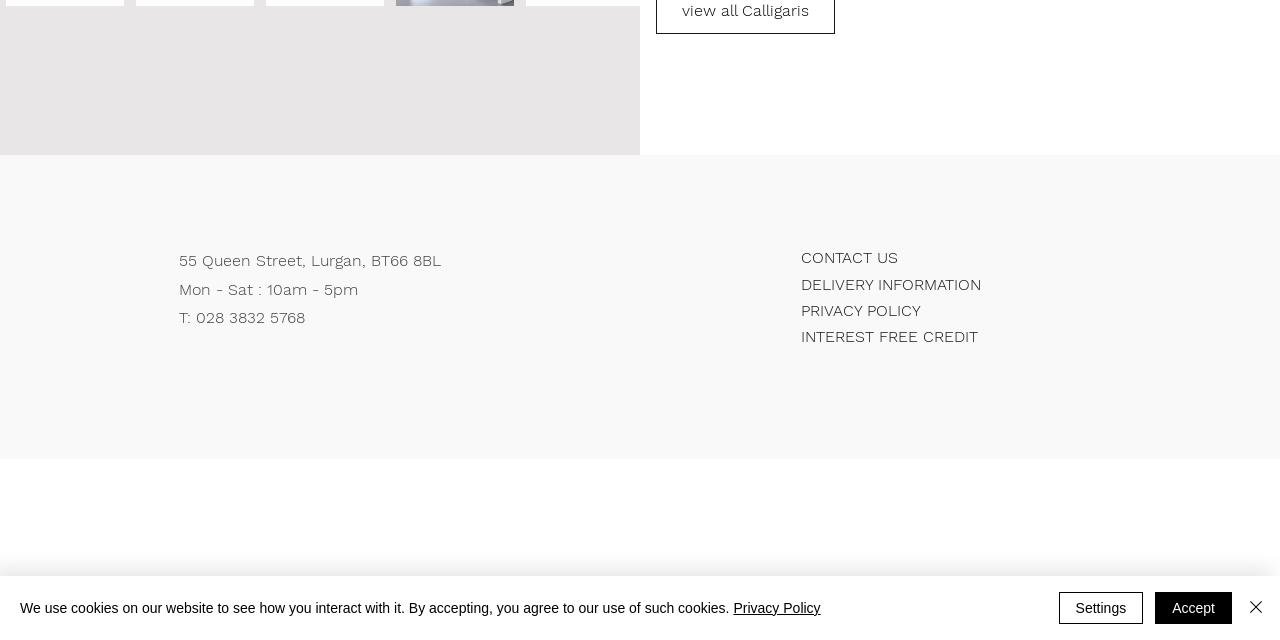Locate the bounding box of the UI element defined by this description: "Accept". The coordinates should be given as four float numbers between 0 and 1, formatted as [left, top, right, bottom].

[0.902, 0.925, 0.962, 0.975]